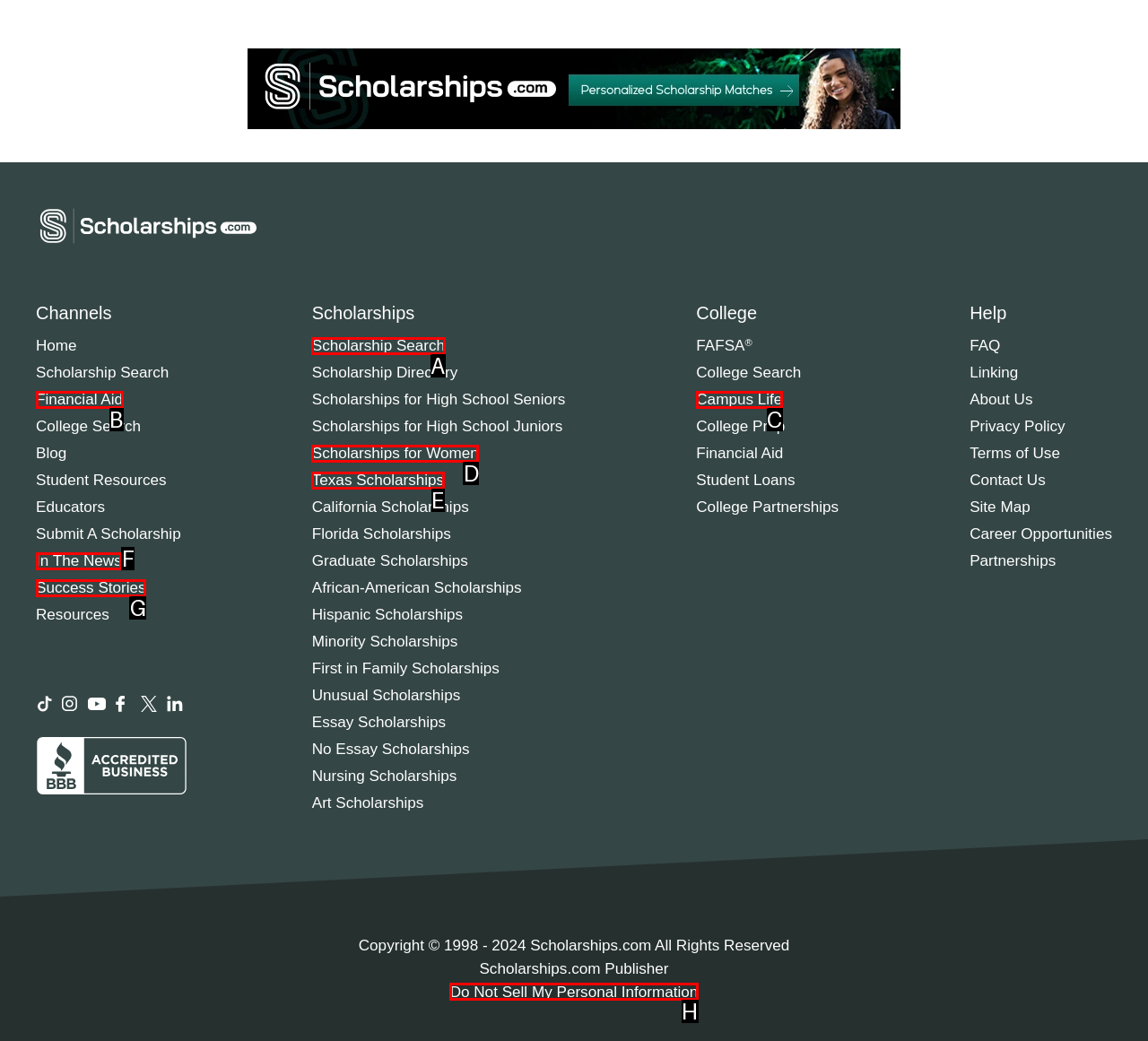Identify the HTML element that best matches the description: Scholarships for Women. Provide your answer by selecting the corresponding letter from the given options.

D